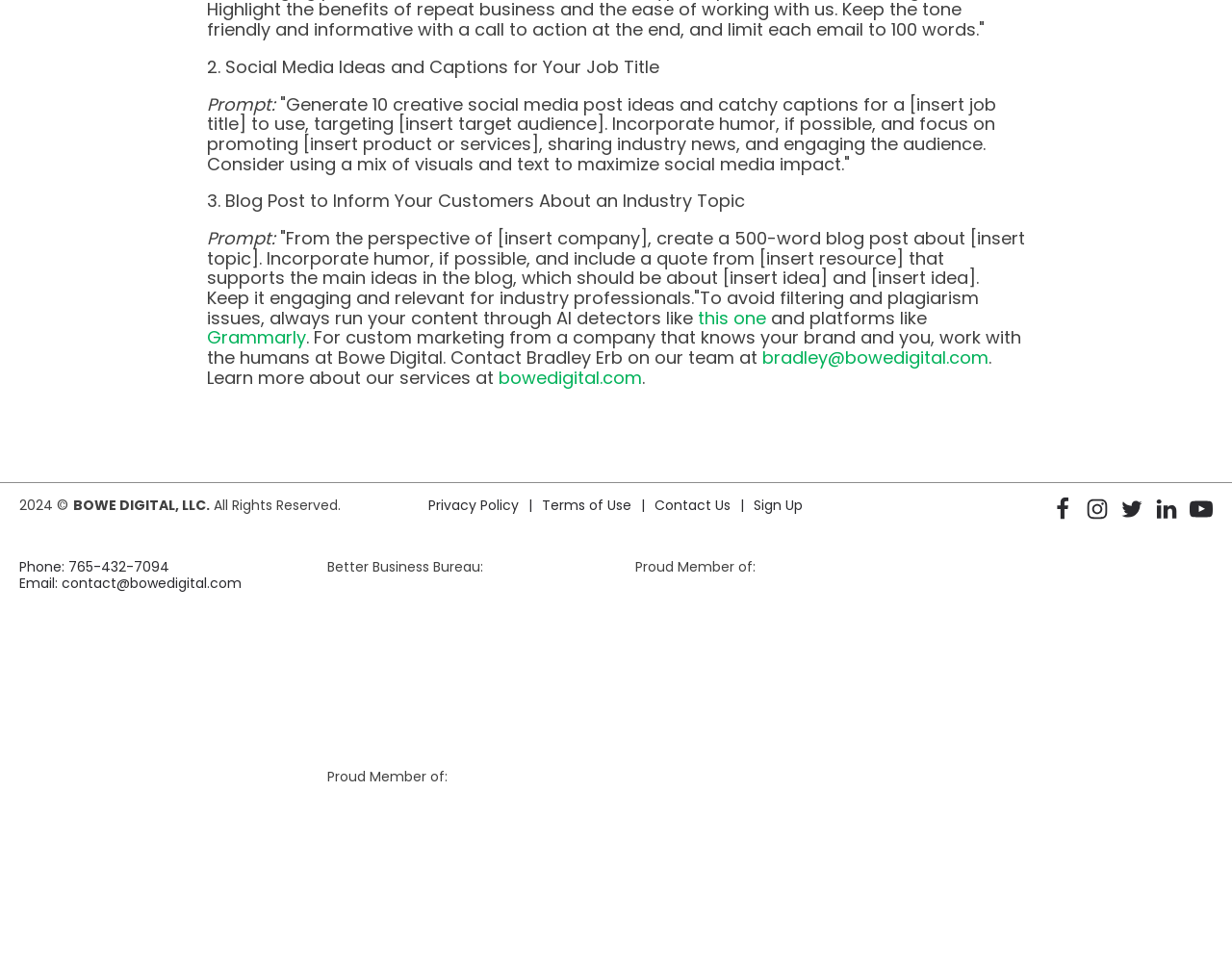Please answer the following question using a single word or phrase: What is the recommended tool to avoid plagiarism issues?

Grammarly